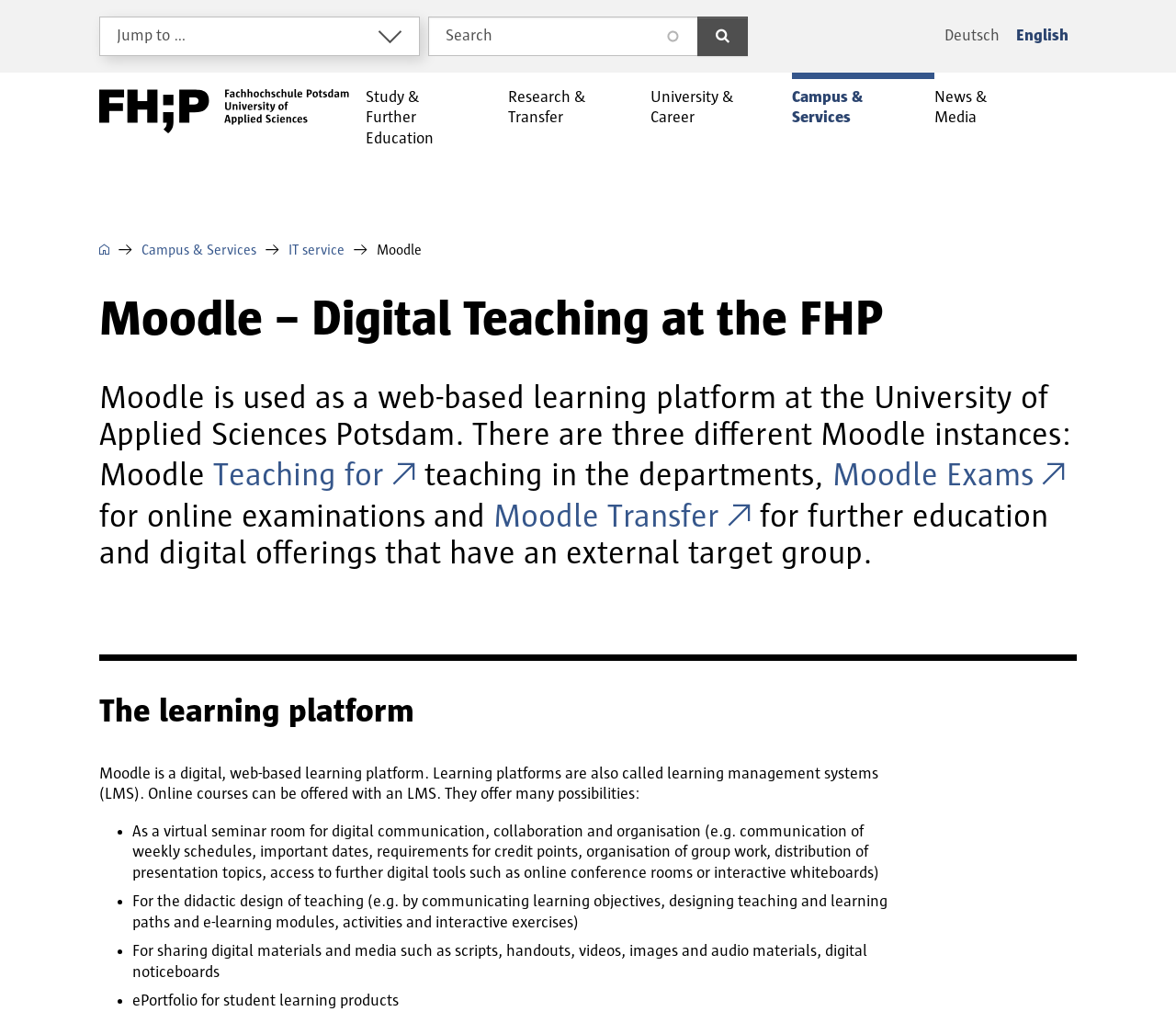Determine the webpage's heading and output its text content.

Moodle – Digital Teaching at the FHP